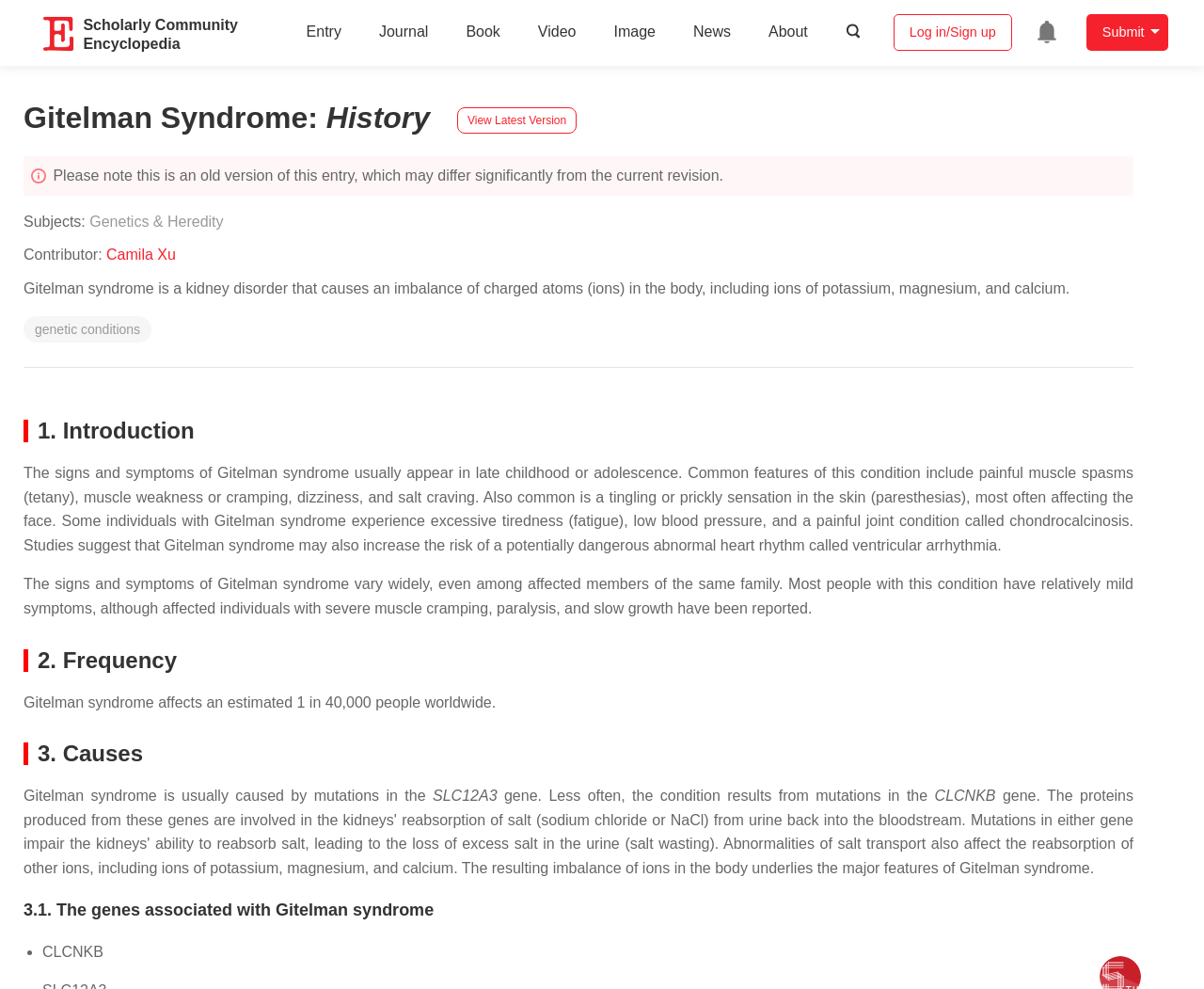Given the webpage screenshot and the description, determine the bounding box coordinates (top-left x, top-left y, bottom-right x, bottom-right y) that define the location of the UI element matching this description: Roku Email Activation

None